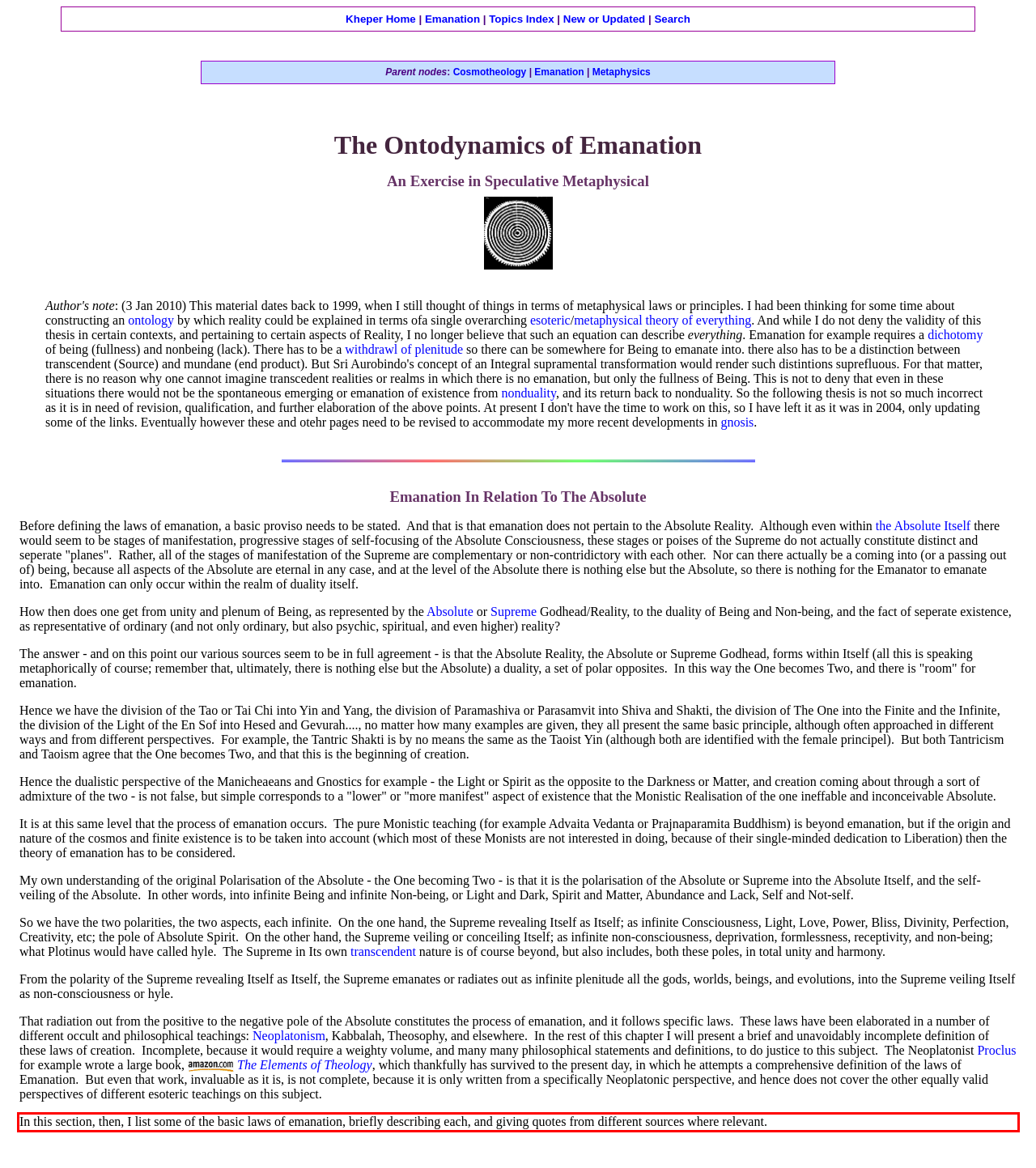You are provided with a screenshot of a webpage that includes a red bounding box. Extract and generate the text content found within the red bounding box.

In this section, then, I list some of the basic laws of emanation, briefly describing each, and giving quotes from different sources where relevant.